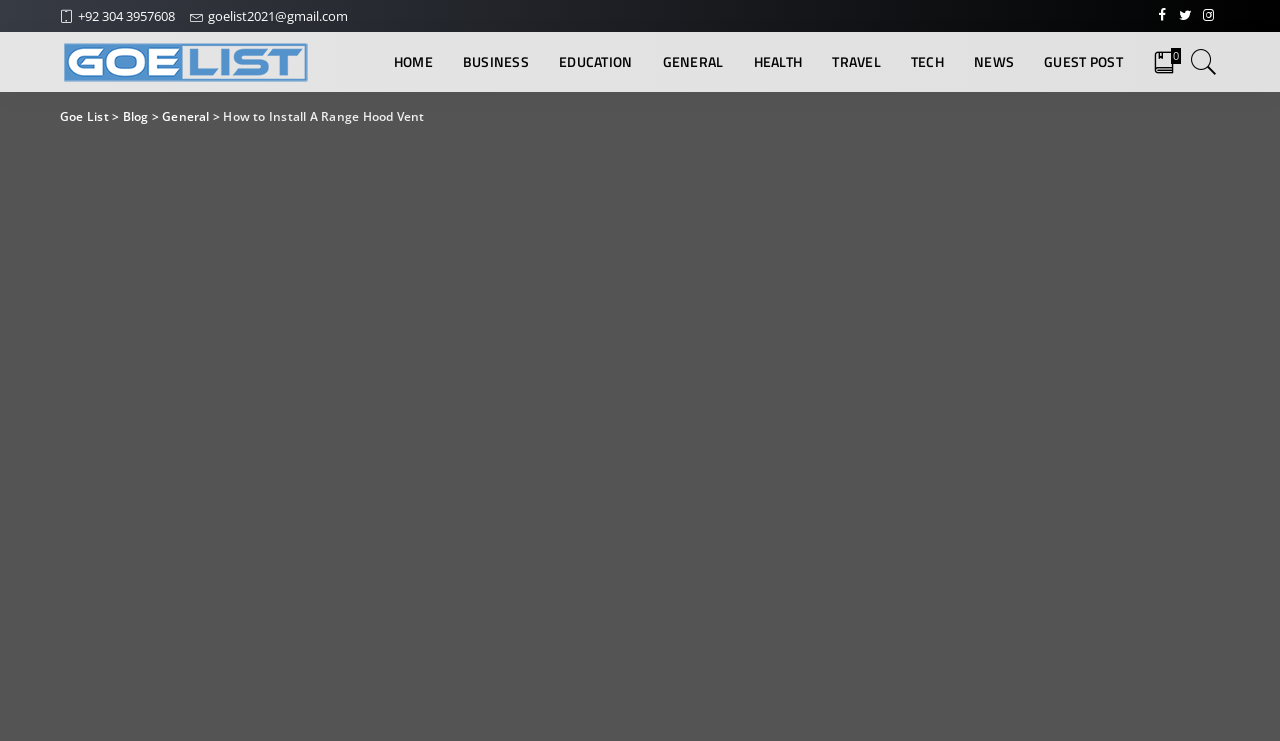Please identify the bounding box coordinates of the clickable element to fulfill the following instruction: "Visit PATSY'S BLOG". The coordinates should be four float numbers between 0 and 1, i.e., [left, top, right, bottom].

None